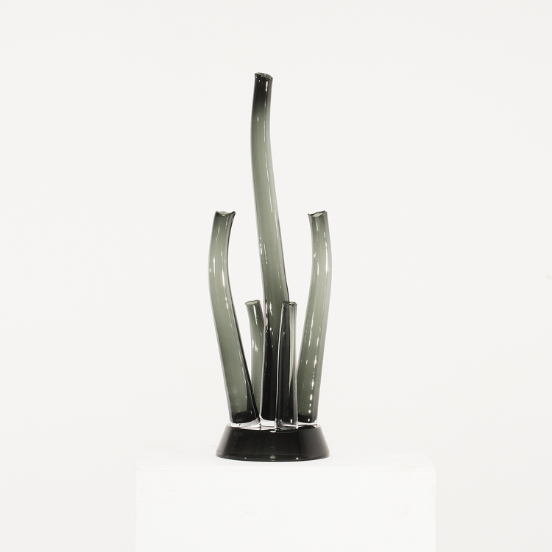Describe every aspect of the image in detail.

This image showcases the "Vase Anemone Grey," an exquisite piece crafted from mouth-blown glass. The vase features an elegant design with five distinct flower flutes, varying in height, all set upon a sleek circular base. The transparent grey glass not only highlights its sophisticated aesthetic but also complements various decor styles, whether in a modern or traditional setting. Each vase is uniquely made using traditional glassmaking techniques, ensuring that slight variations in size, color, and texture enrich its charm. Ideal for displaying fresh flowers or as a standalone decorative piece, this vase adds a touch of contemporary elegance to any interior space.